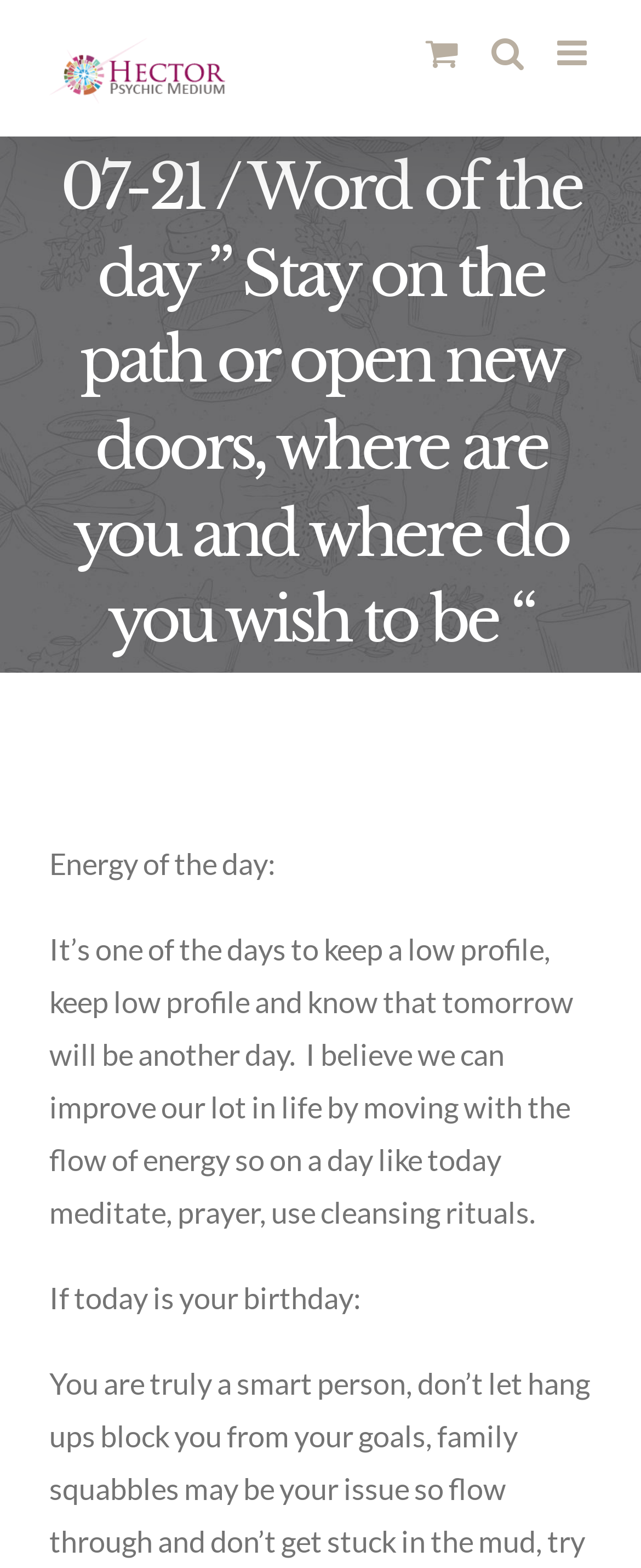What is the name of the website?
Answer the question in a detailed and comprehensive manner.

I determined the name of the website by looking at the logo image element, which has a description 'Heaven2Earth by Hector Espinosa Logo'.